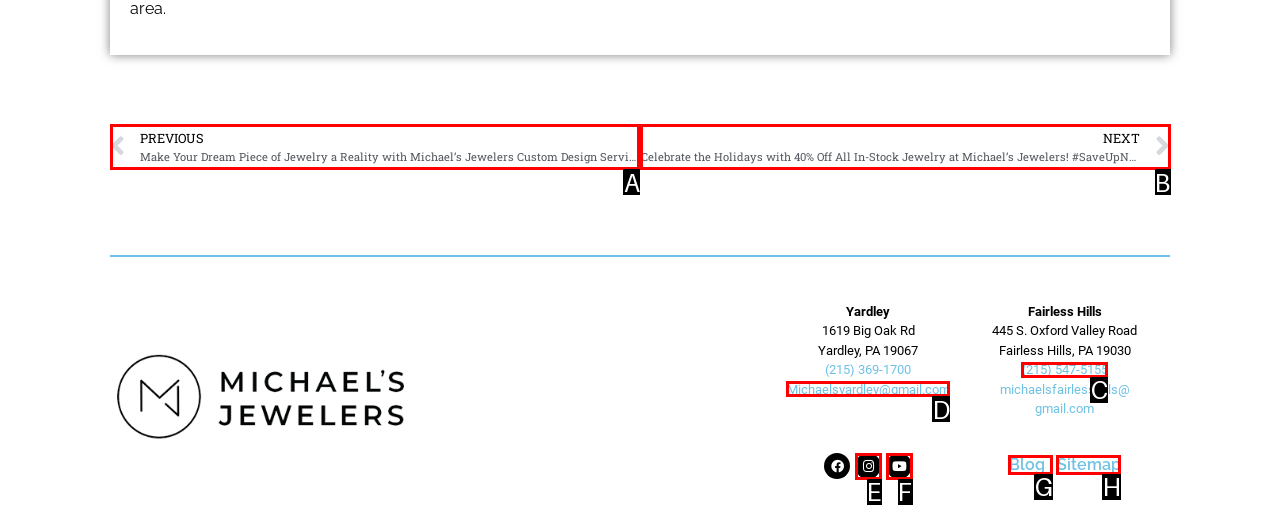Determine which option aligns with the description: (215) 547-5155. Provide the letter of the chosen option directly.

C